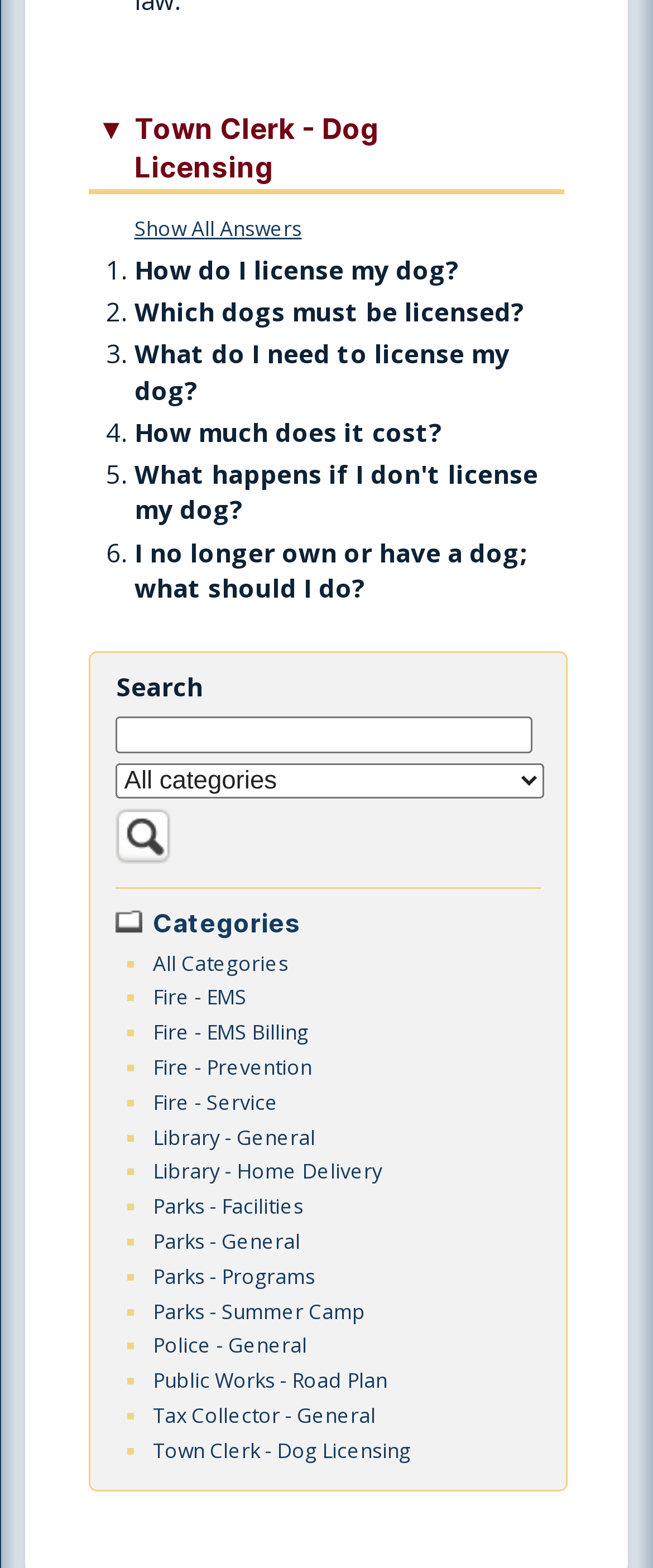Please determine the bounding box coordinates of the element's region to click in order to carry out the following instruction: "Click on 'What happens if I don't license my dog?'". The coordinates should be four float numbers between 0 and 1, i.e., [left, top, right, bottom].

[0.206, 0.292, 0.824, 0.336]